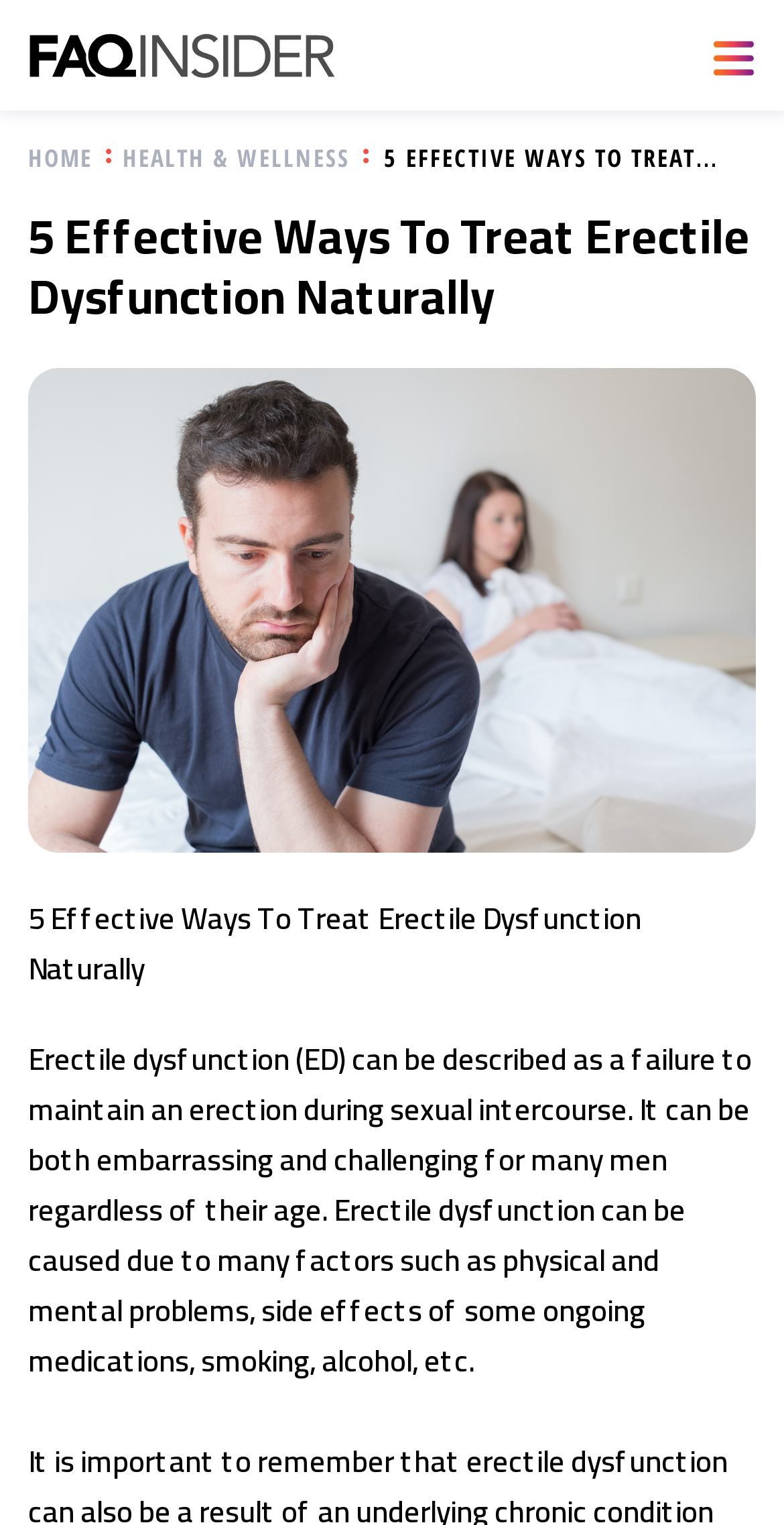Respond to the following question with a brief word or phrase:
What is the purpose of the link 'HOME'?

Navigation